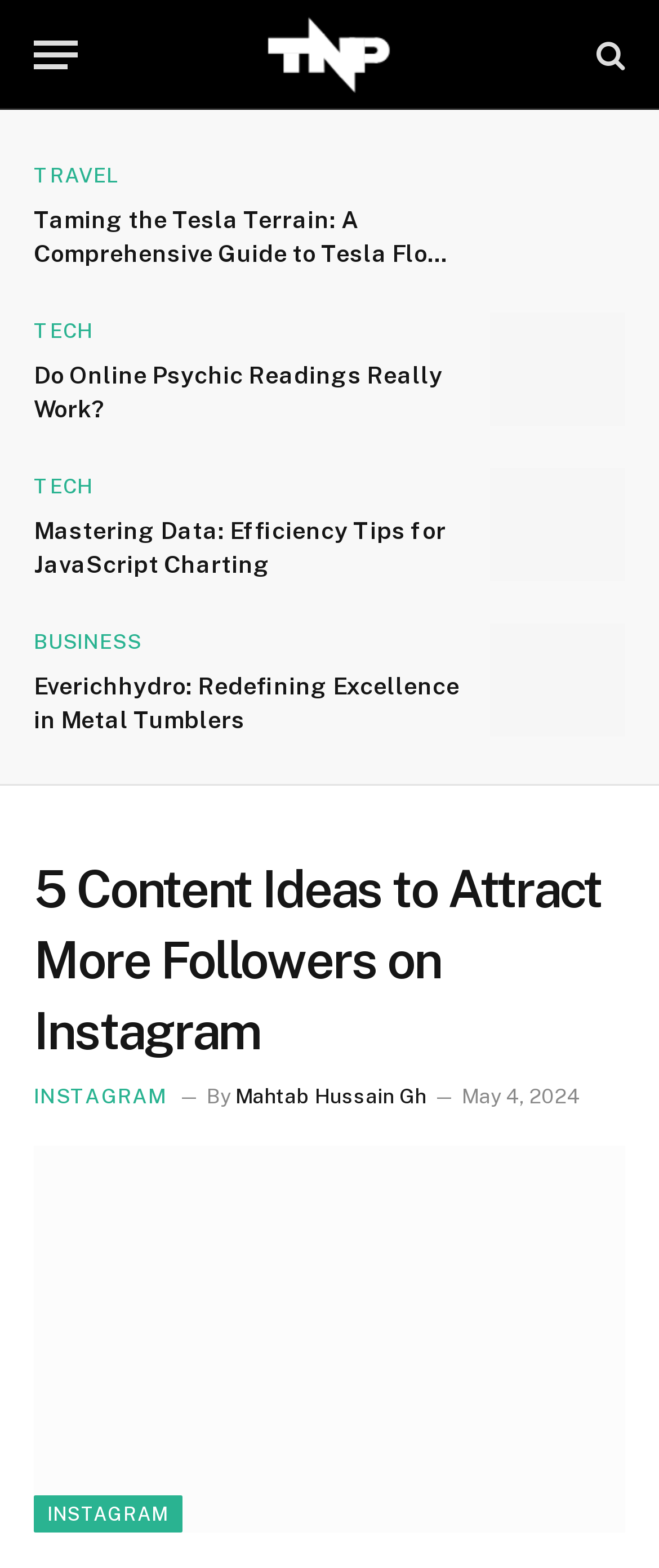What is the author of the article '5 Content Ideas to Attract More Followers on Instagram'?
Answer the question with a single word or phrase by looking at the picture.

Mahtab Hussain Gh